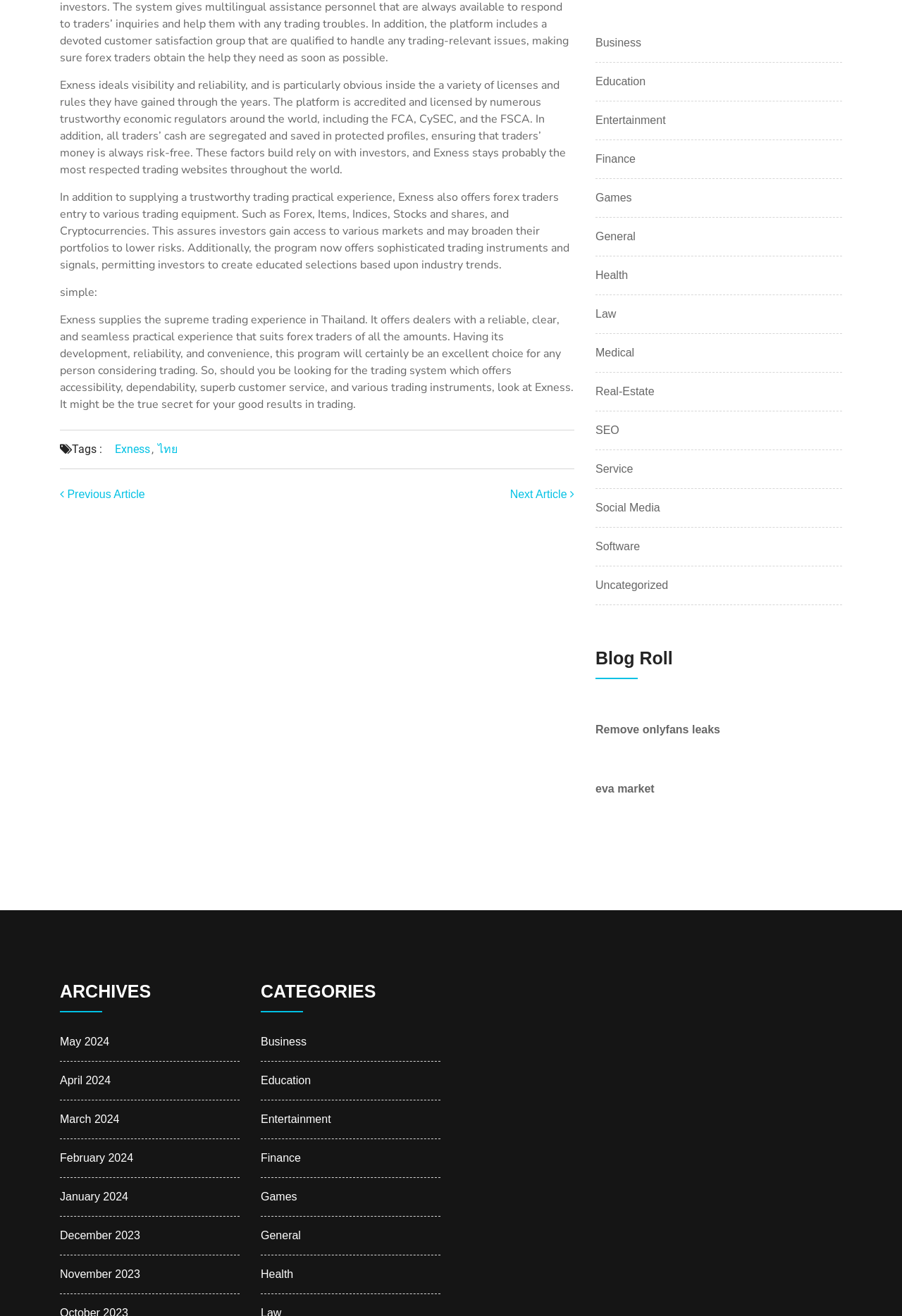Locate the bounding box coordinates of the element that should be clicked to execute the following instruction: "View the 'Business' category".

[0.66, 0.026, 0.711, 0.039]